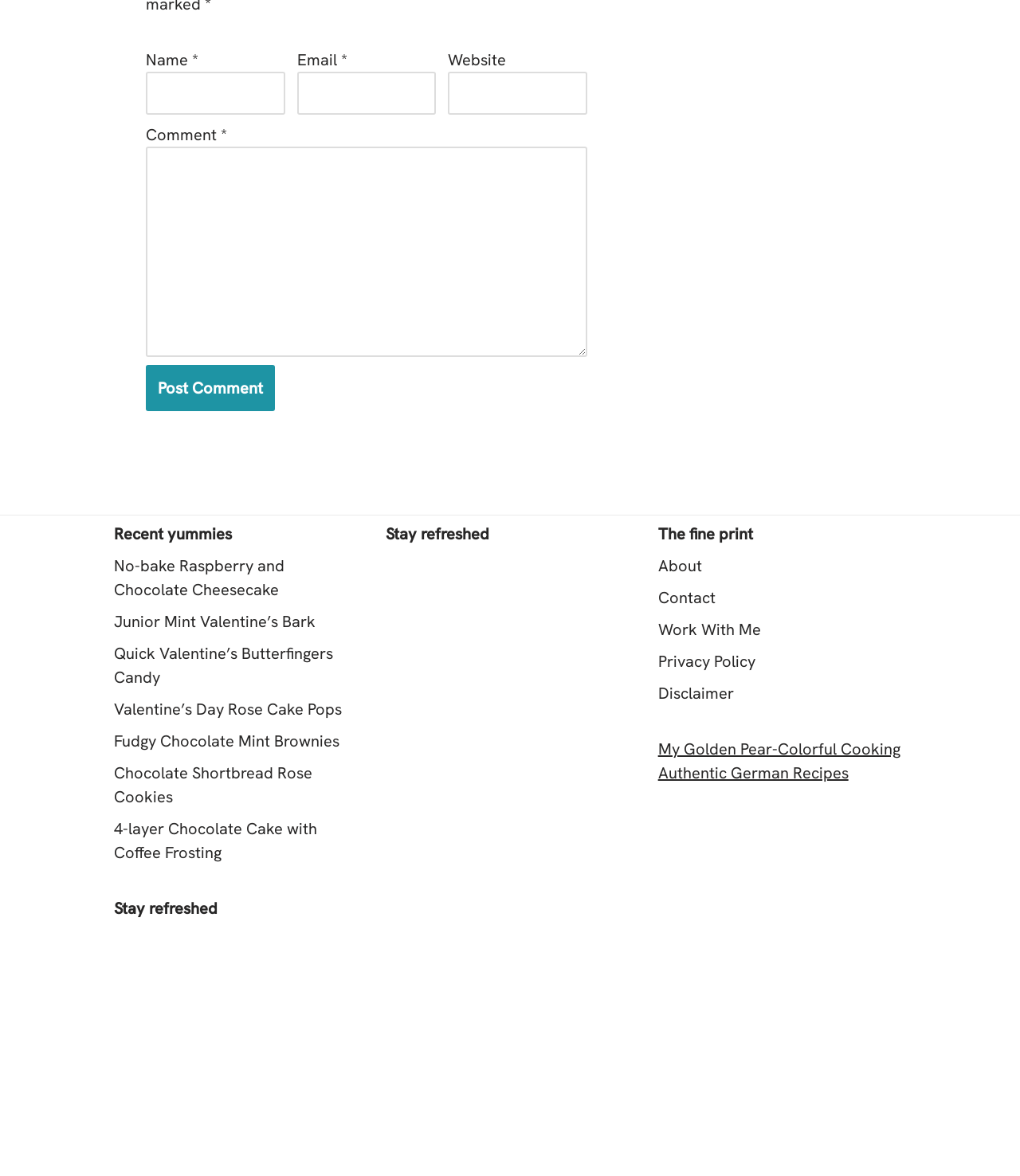What is the purpose of the links at the bottom of the webpage?
Give a one-word or short-phrase answer derived from the screenshot.

Navigation